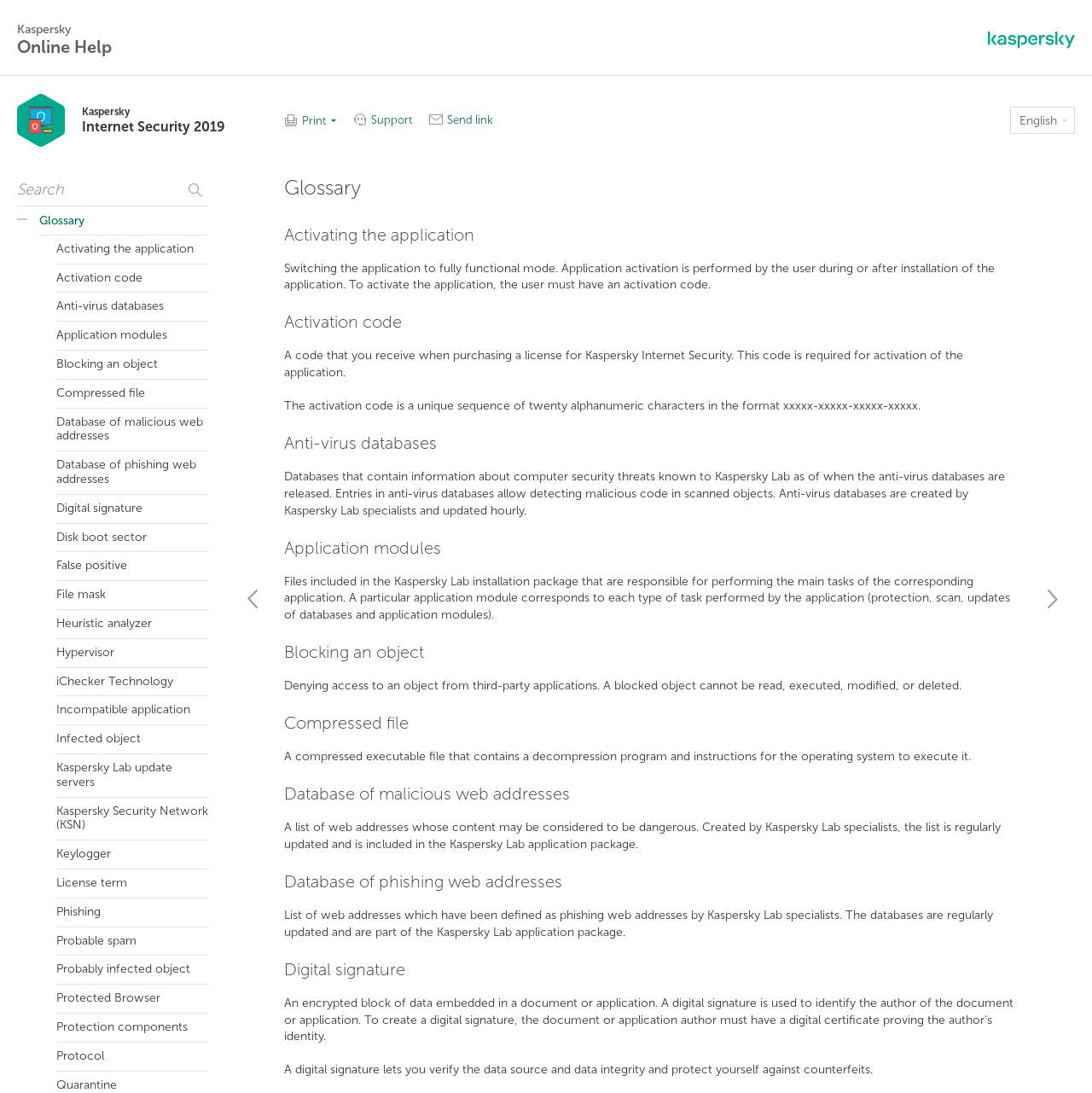Determine the bounding box coordinates of the clickable region to execute the instruction: "Print the current page". The coordinates should be four float numbers between 0 and 1, denoted as [left, top, right, bottom].

[0.26, 0.105, 0.307, 0.116]